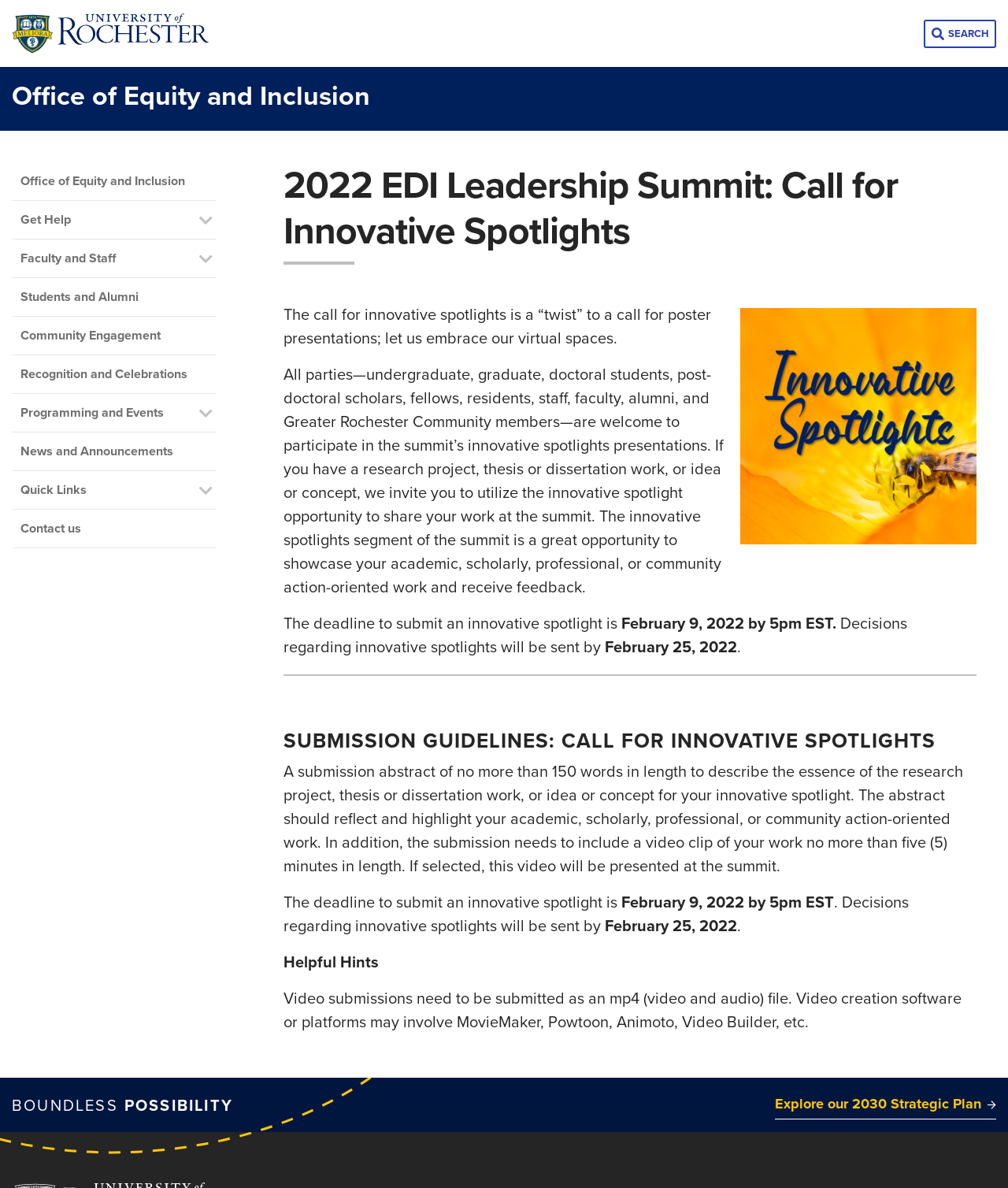Consider the image and give a detailed and elaborate answer to the question: 
What is the purpose of the innovative spotlights segment?

I inferred the purpose by reading the text on the webpage, specifically the sentence 'The innovative spotlights segment of the summit is a great opportunity to showcase your academic, scholarly, professional, or community action-oriented work and receive feedback.'